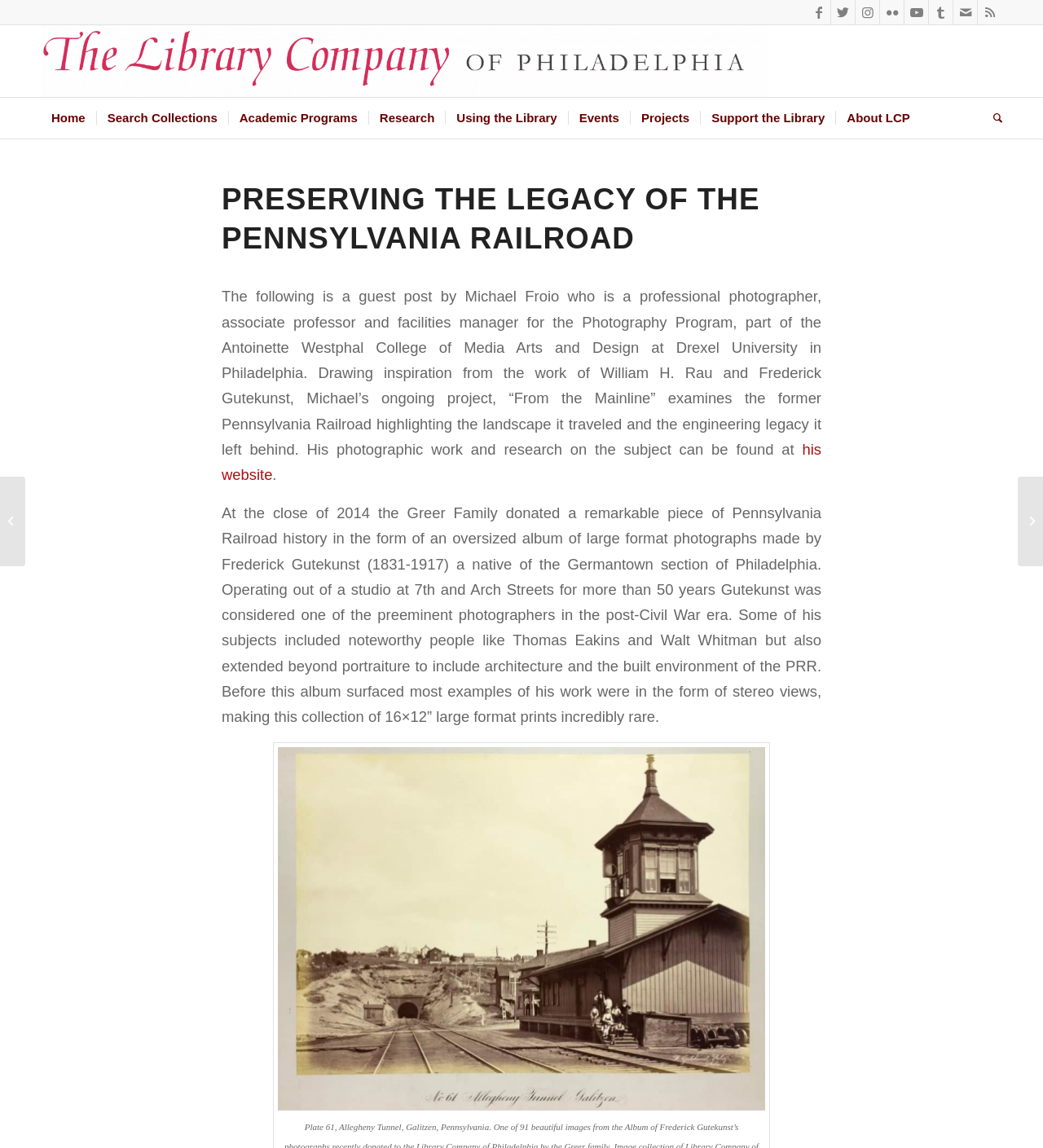Identify the bounding box coordinates of the HTML element based on this description: "Projects".

[0.604, 0.085, 0.671, 0.121]